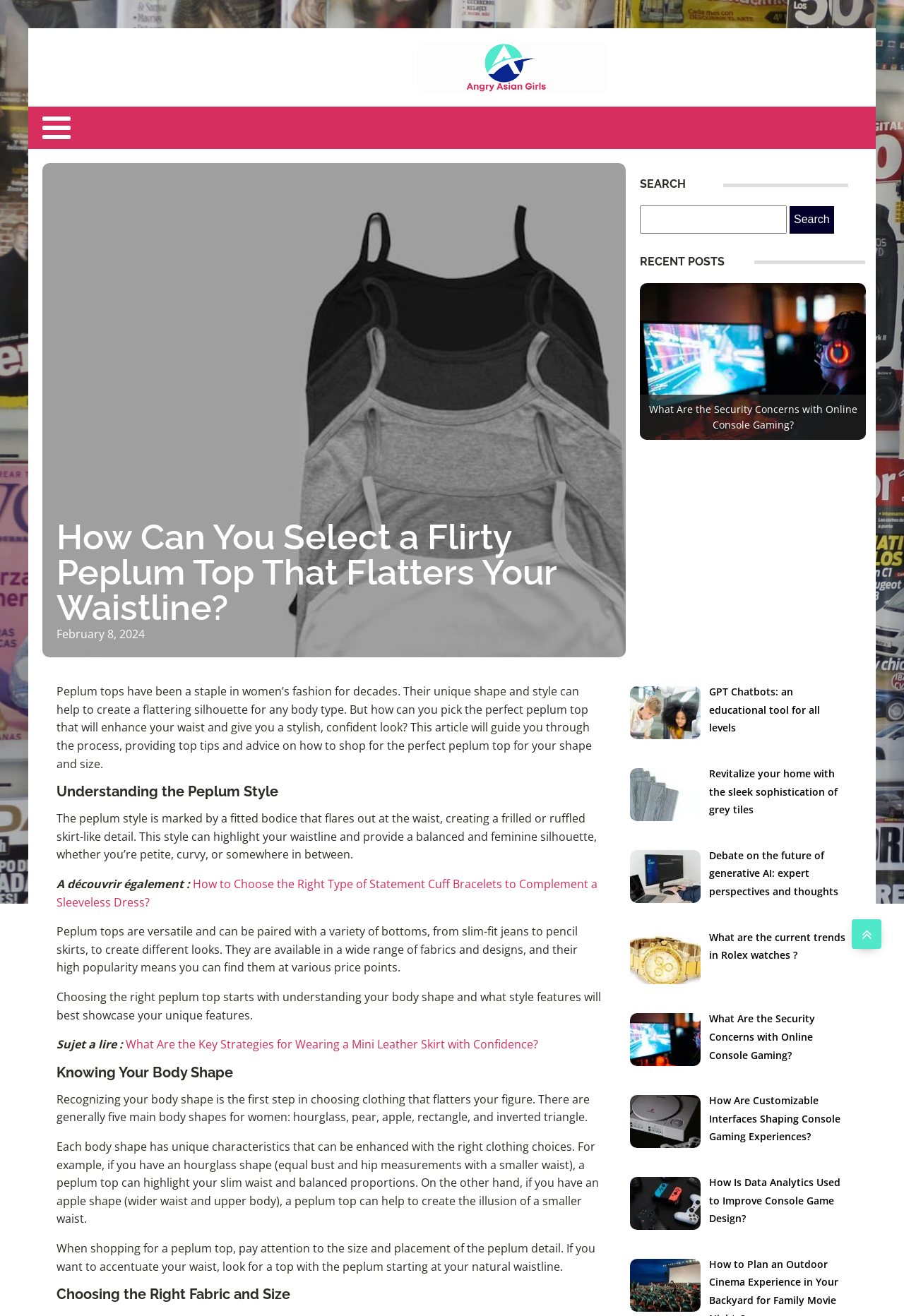Can you identify the bounding box coordinates of the clickable region needed to carry out this instruction: 'Search for something'? The coordinates should be four float numbers within the range of 0 to 1, stated as [left, top, right, bottom].

[0.708, 0.156, 0.87, 0.178]